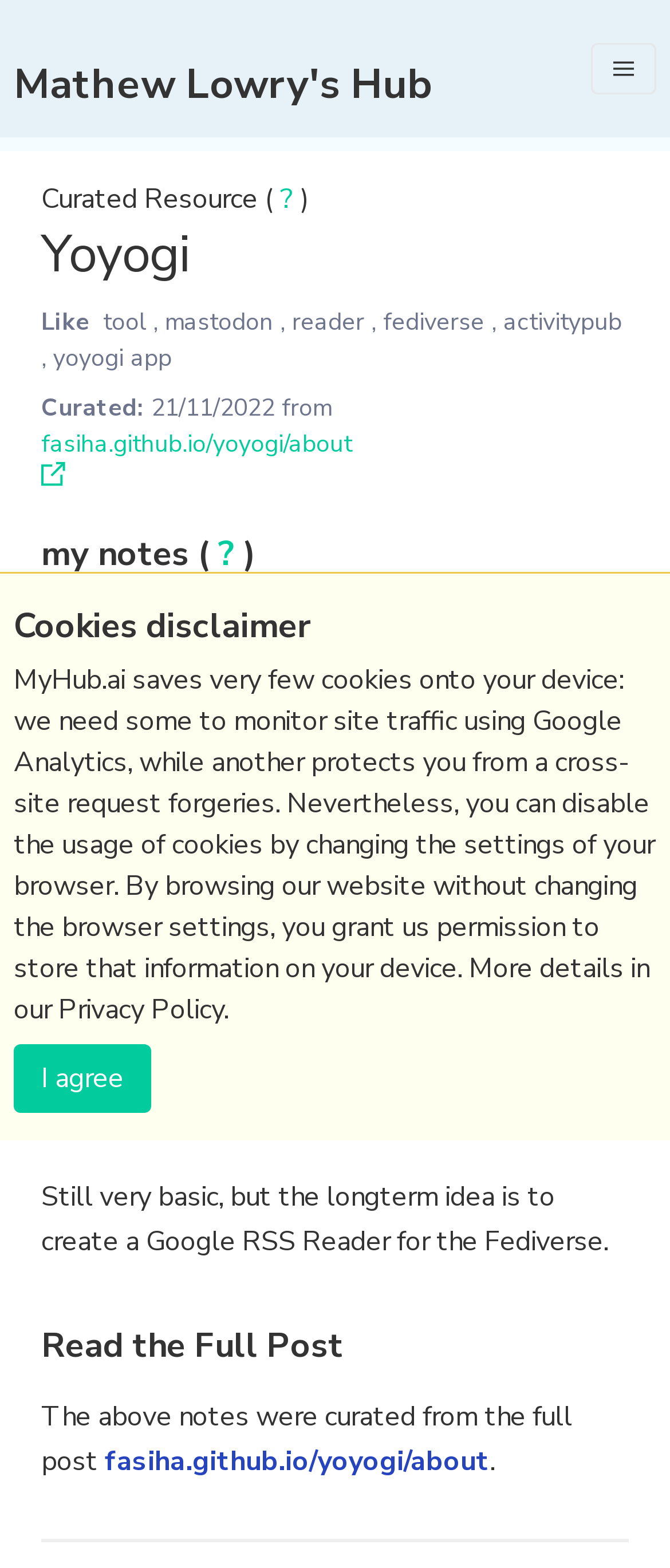What is the Fediverse account mentioned?
Look at the image and respond with a single word or a short phrase.

Mastodon